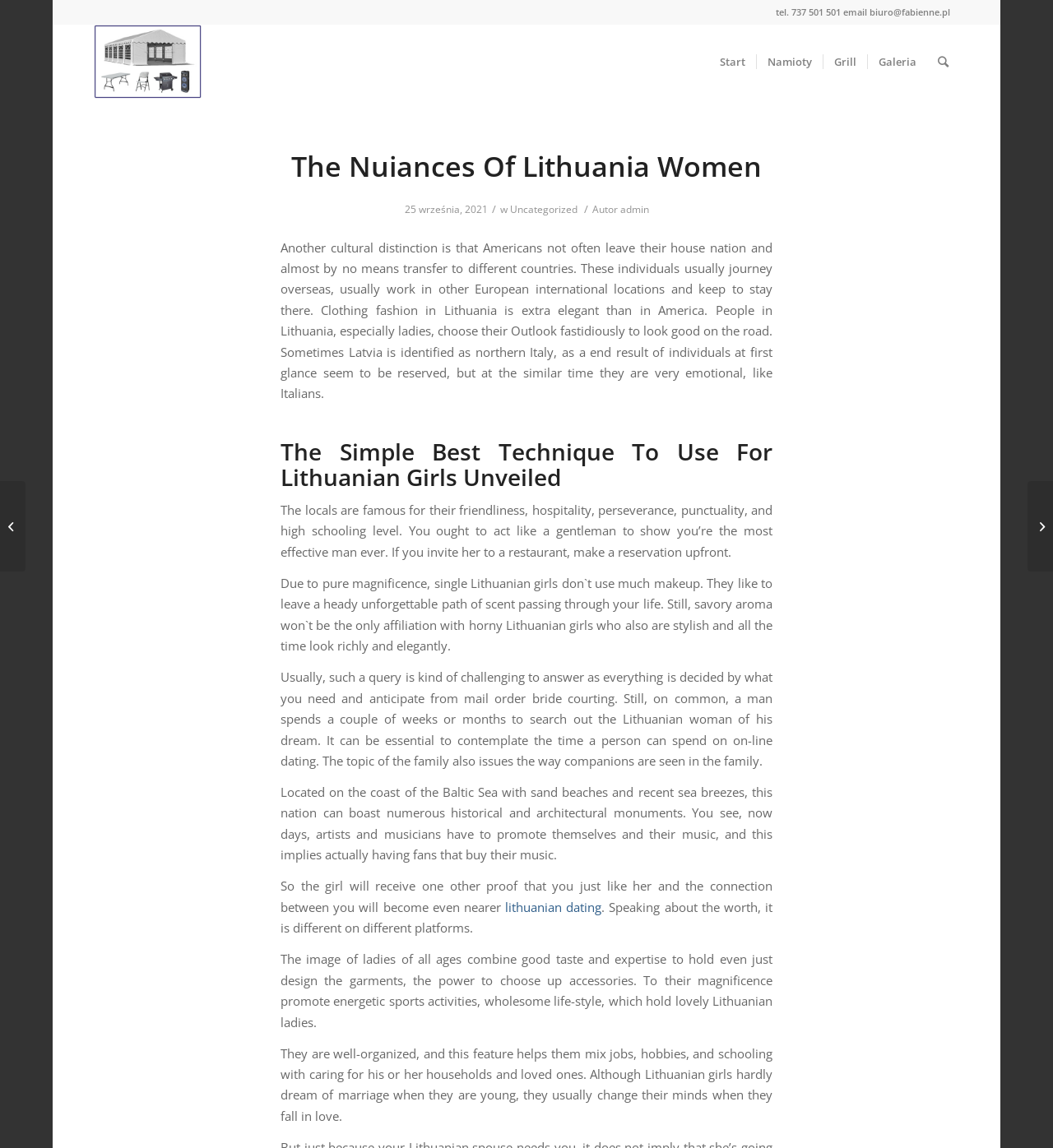Respond with a single word or phrase:
What is the category of the article?

Uncategorized